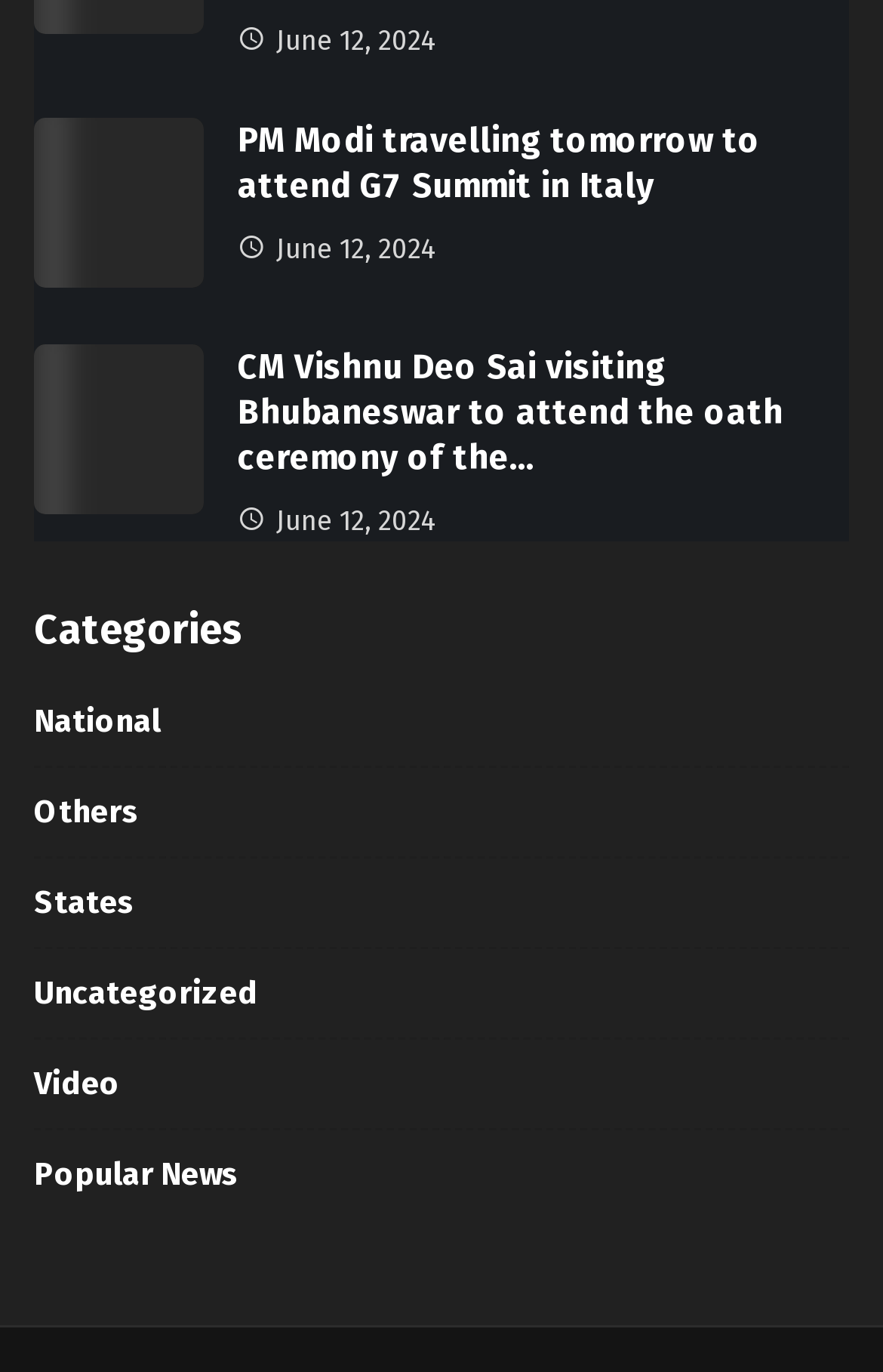How many links are there under the 'Categories' section?
Based on the screenshot, provide your answer in one word or phrase.

6